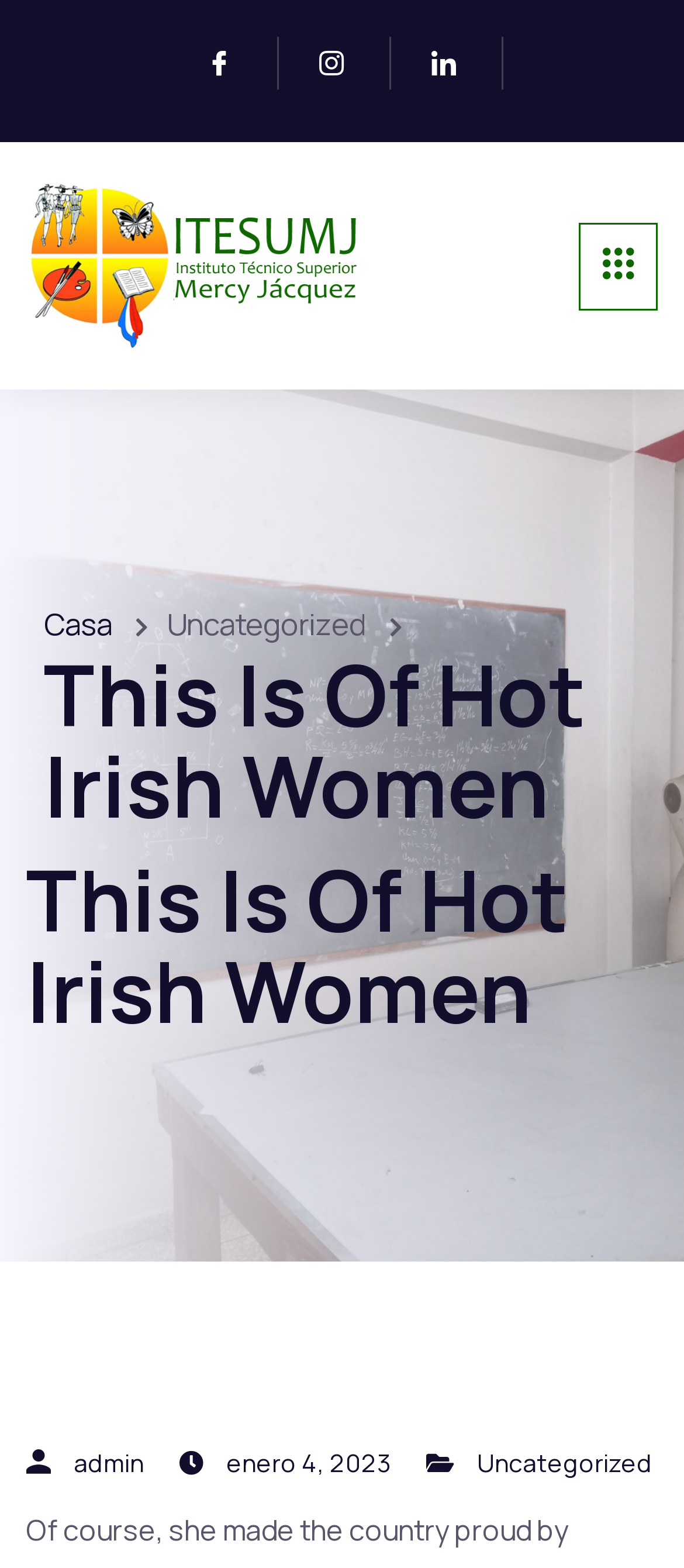Please determine and provide the text content of the webpage's heading.

This Is Of Hot Irish Women